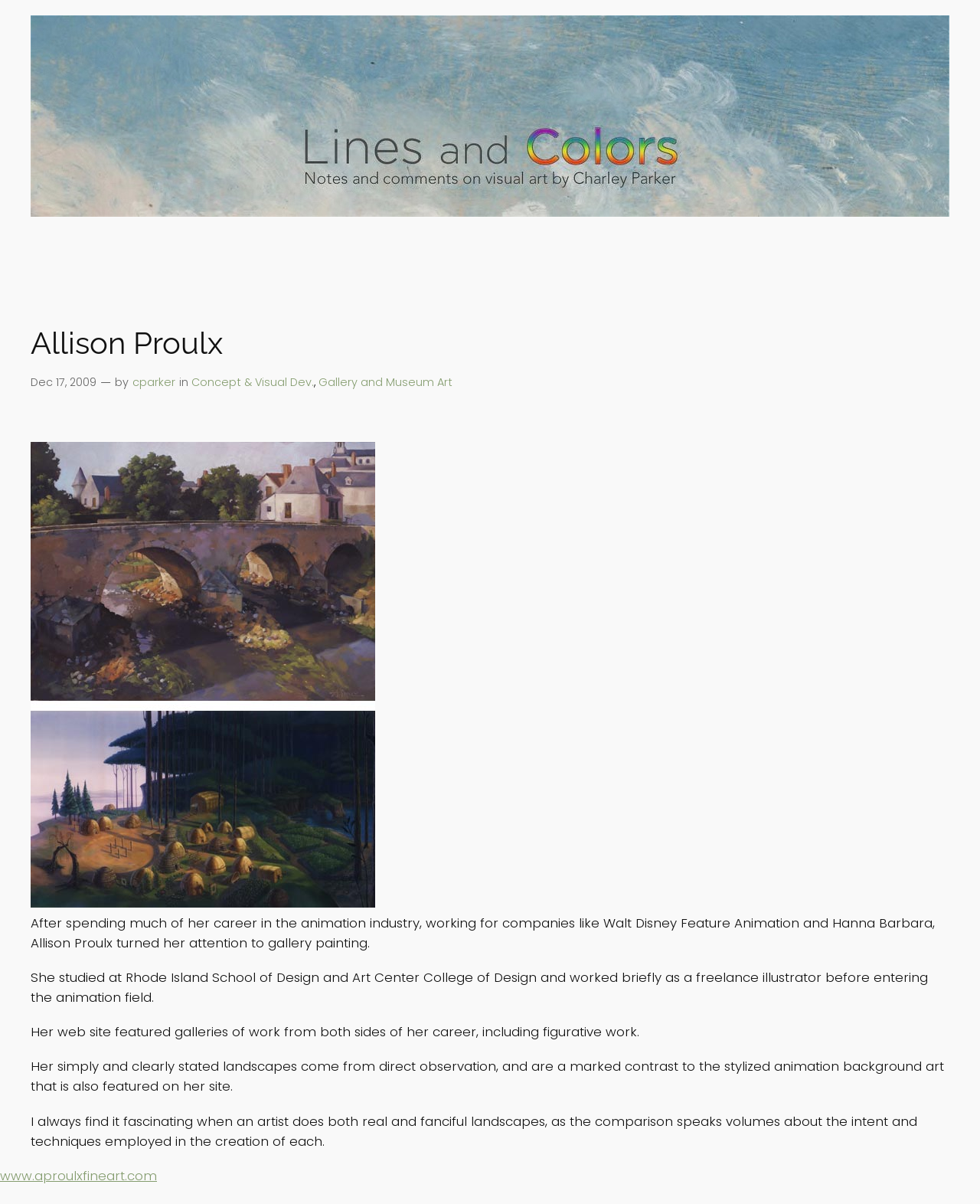What is Allison Proulx's profession?
Respond to the question with a single word or phrase according to the image.

Artist